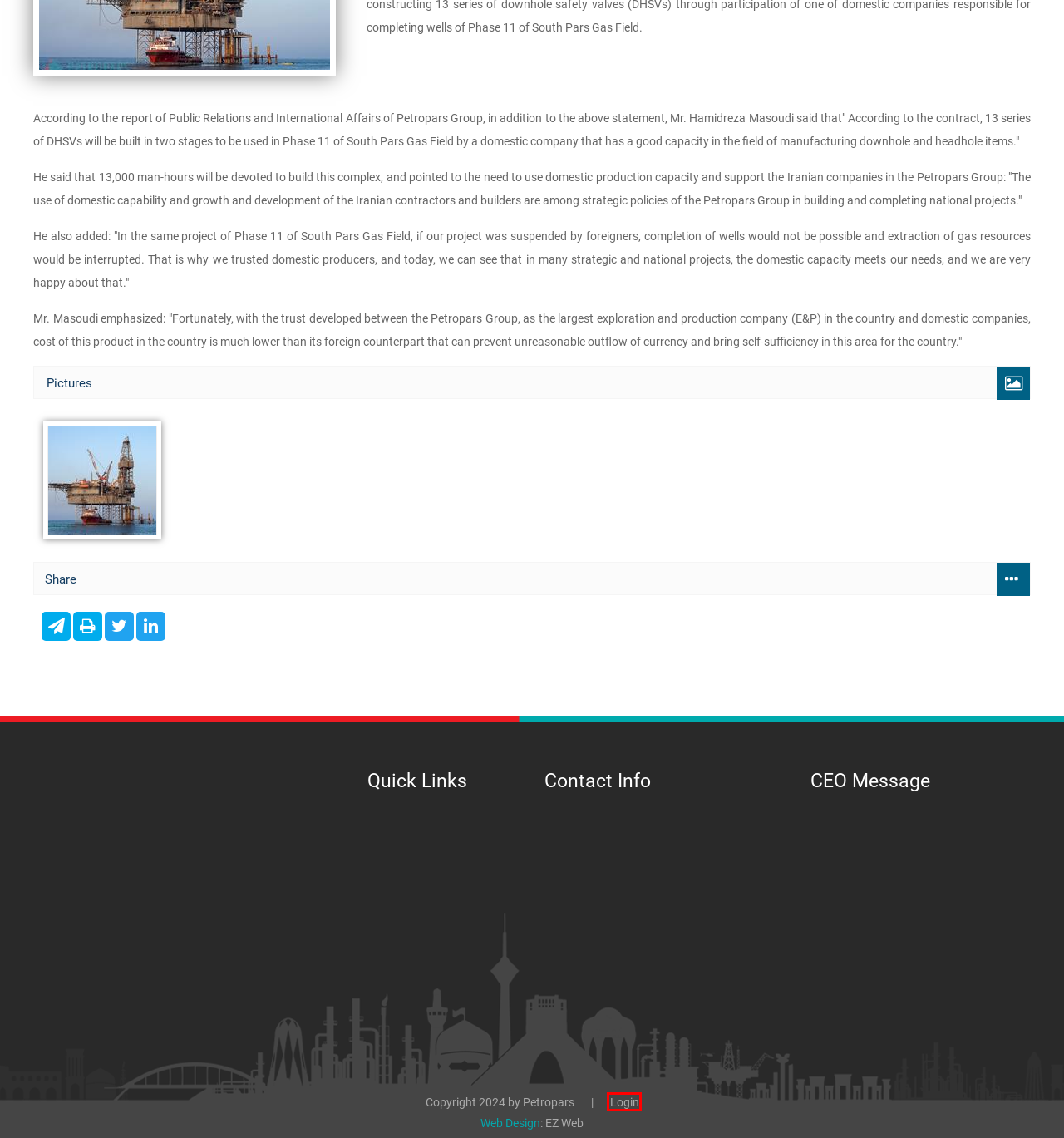Examine the screenshot of a webpage with a red bounding box around a UI element. Select the most accurate webpage description that corresponds to the new page after clicking the highlighted element. Here are the choices:
A. User Log In
B. Petropars > CONTACT US
C. NEWS & Articles of Petropars : Page 1 of 27
D. ایزی وب | شرکت داده آسان ایرانیان
E. Petropars > PROJECTS : Page 1 of 1
F. آپارات - سرویس اشتراک ویدیو
G. Petropars
H. OUR GROUP

A